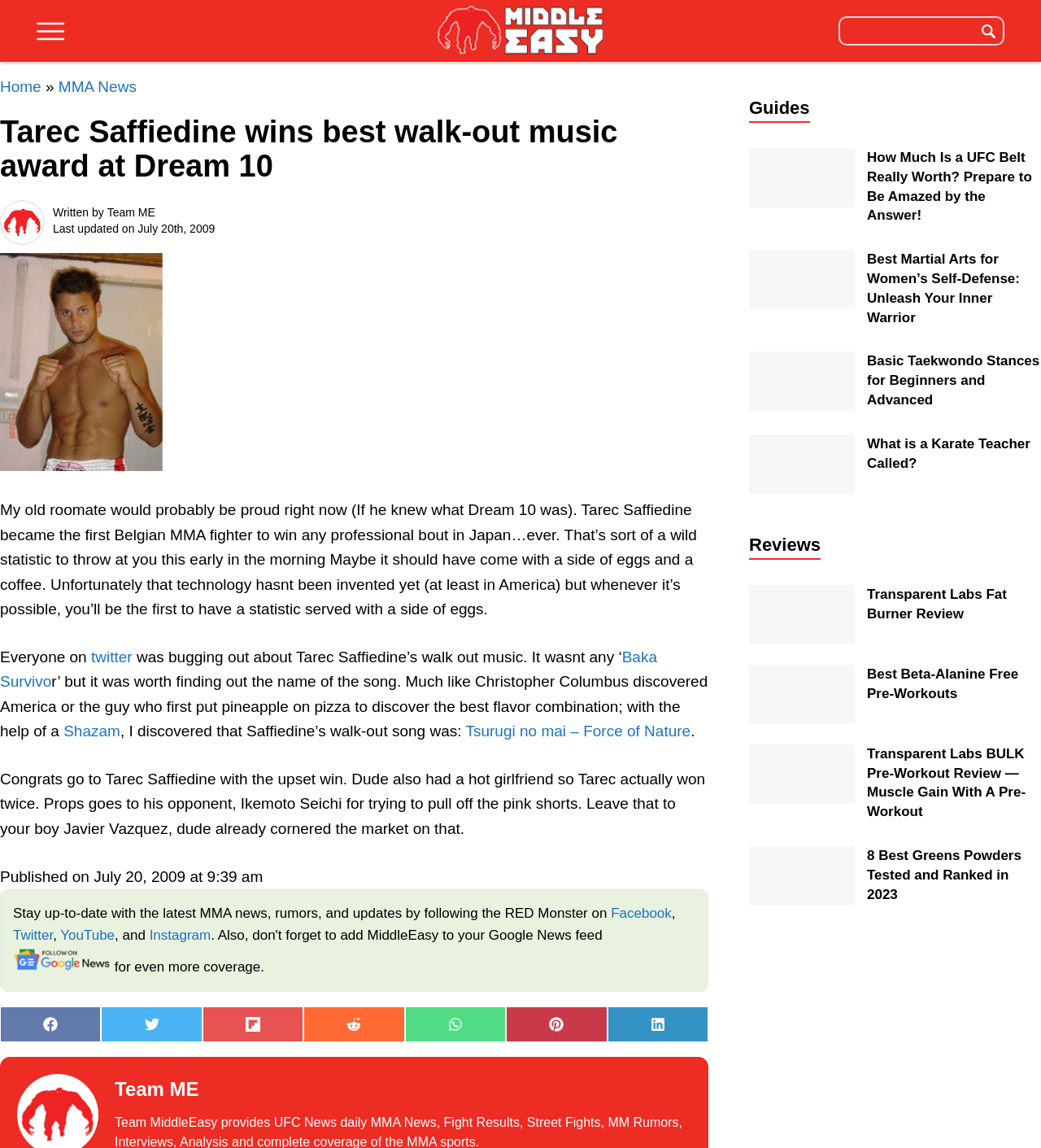What is the name of the school founded by the author?
Based on the image, provide your answer in one word or phrase.

International School of Harmonica